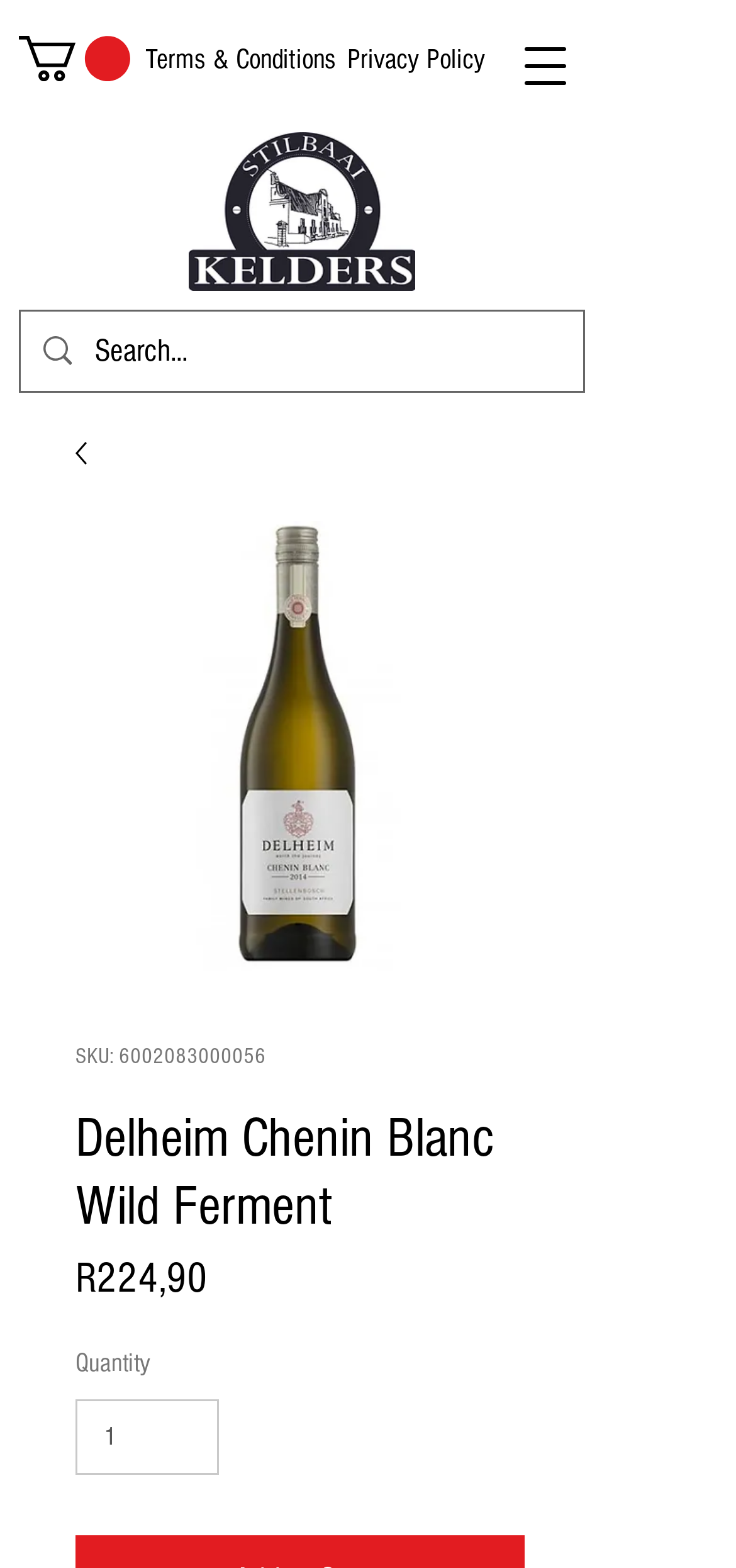What type of product is displayed?
Based on the screenshot, answer the question with a single word or phrase.

Wine